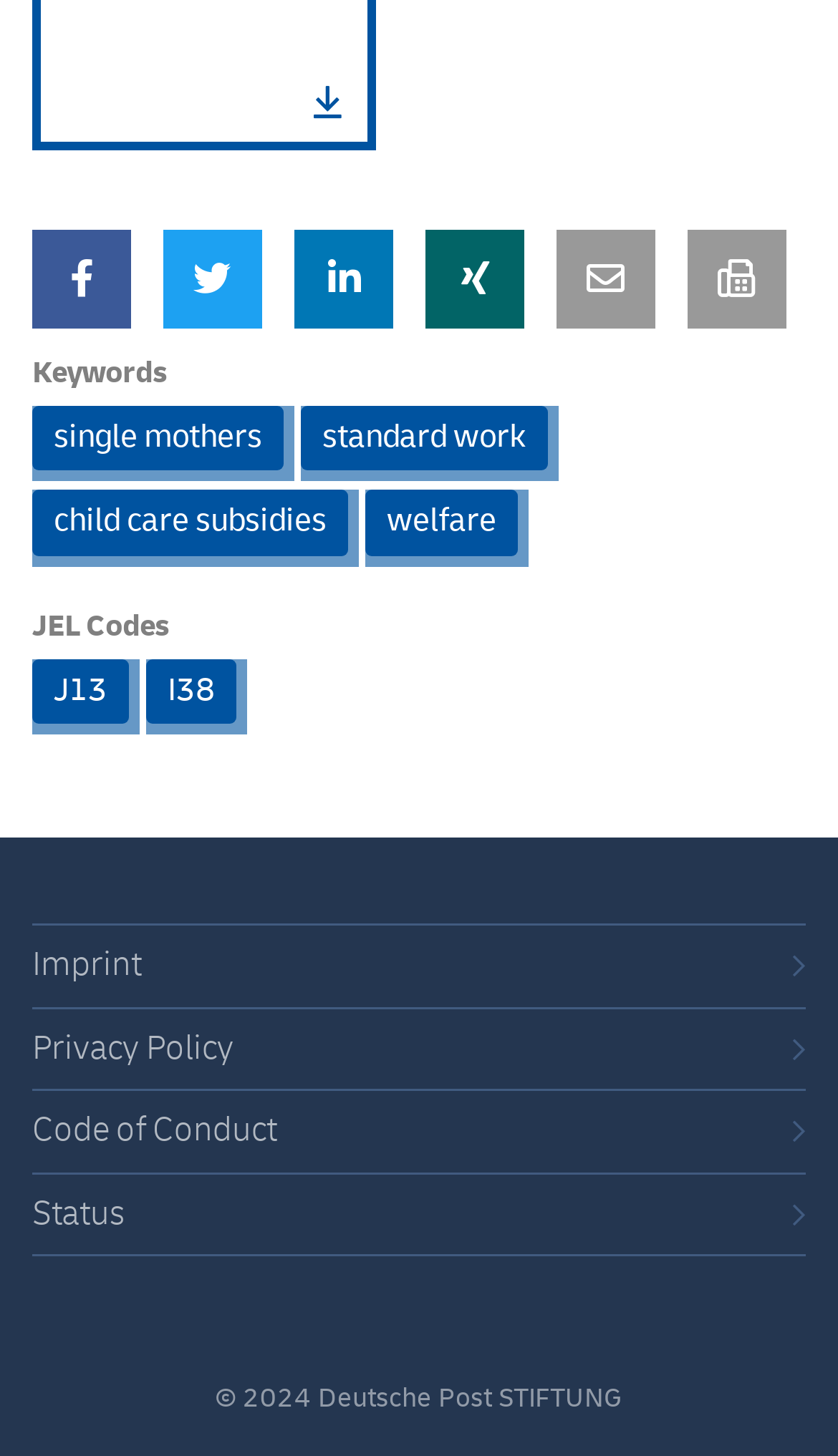Locate the UI element described by Code of Conduct and provide its bounding box coordinates. Use the format (top-left x, top-left y, bottom-right x, bottom-right y) with all values as floating point numbers between 0 and 1.

[0.038, 0.764, 0.331, 0.79]